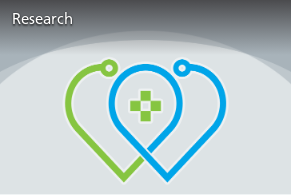What is the theme of the research represented by the logo?
Please give a detailed answer to the question using the information shown in the image.

The caption explicitly states that the logo represents the theme of research in healthcare, and the design elements such as the intertwined hearts and medical cross further reinforce this theme. The context of the caption and the logo's design allow us to determine the theme of the research.